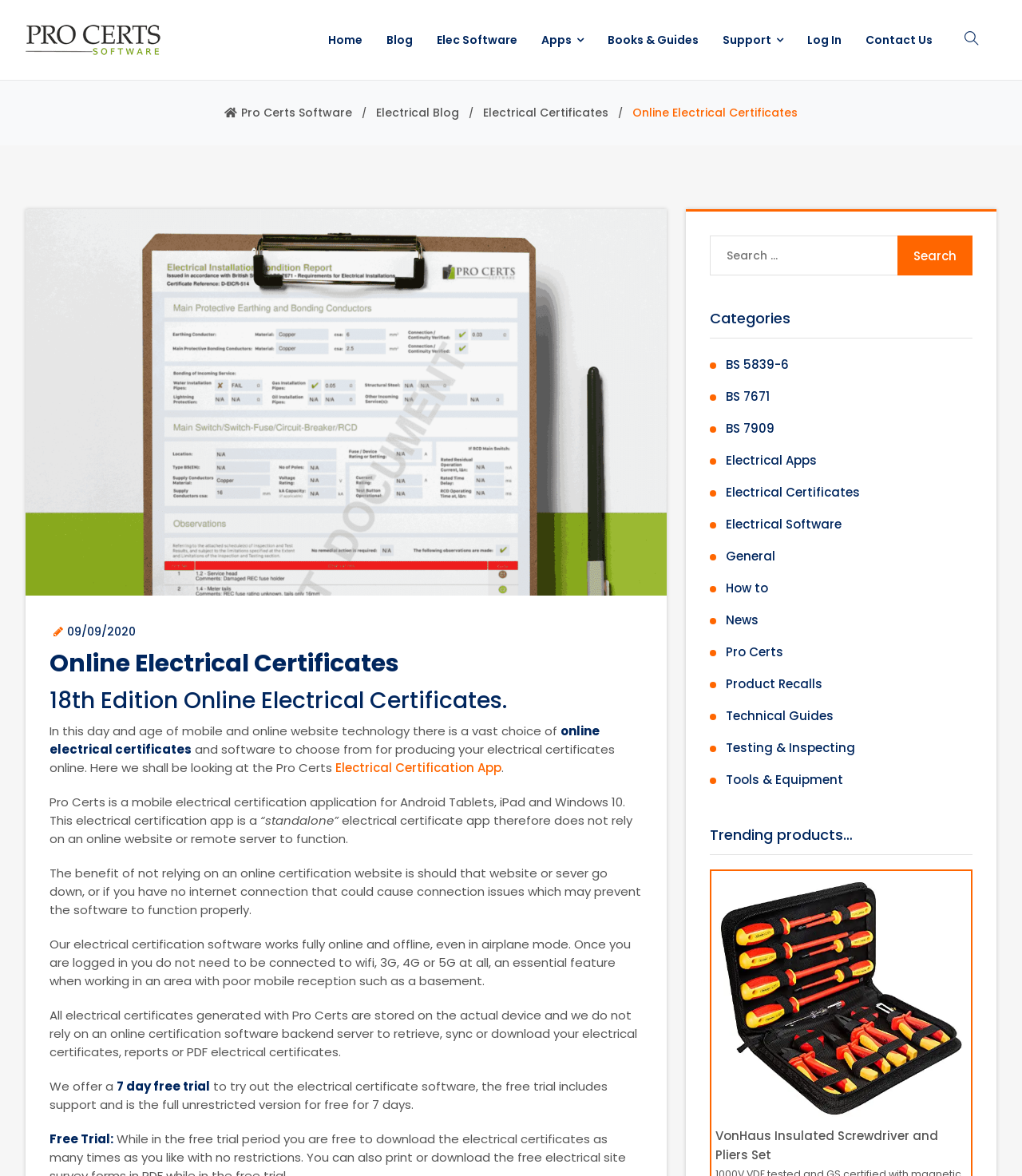Locate the bounding box coordinates of the area you need to click to fulfill this instruction: 'Click on the 'Electrical Certification App' link'. The coordinates must be in the form of four float numbers ranging from 0 to 1: [left, top, right, bottom].

[0.328, 0.646, 0.491, 0.66]